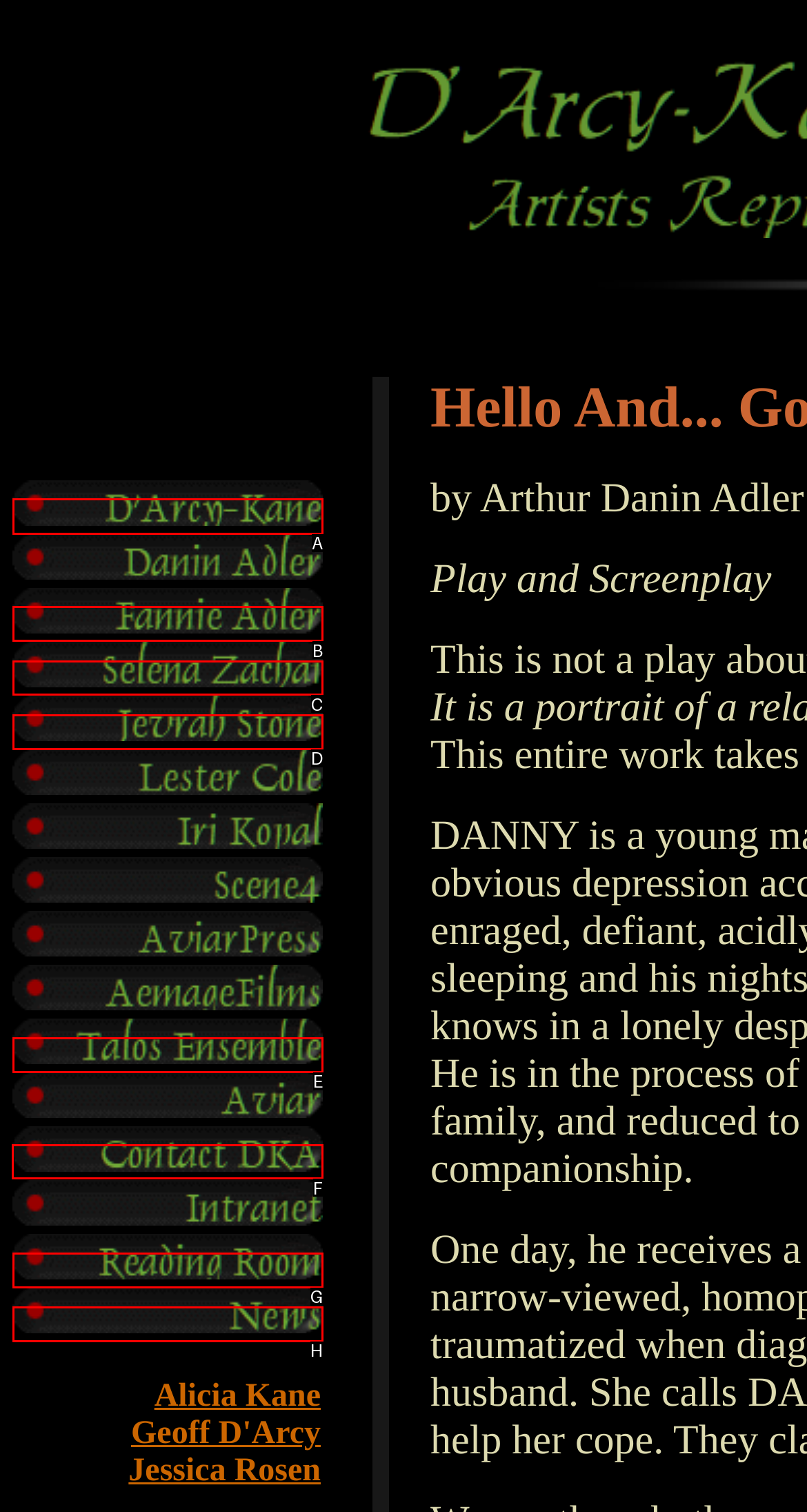Which UI element should be clicked to perform the following task: Contact DKA? Answer with the corresponding letter from the choices.

F